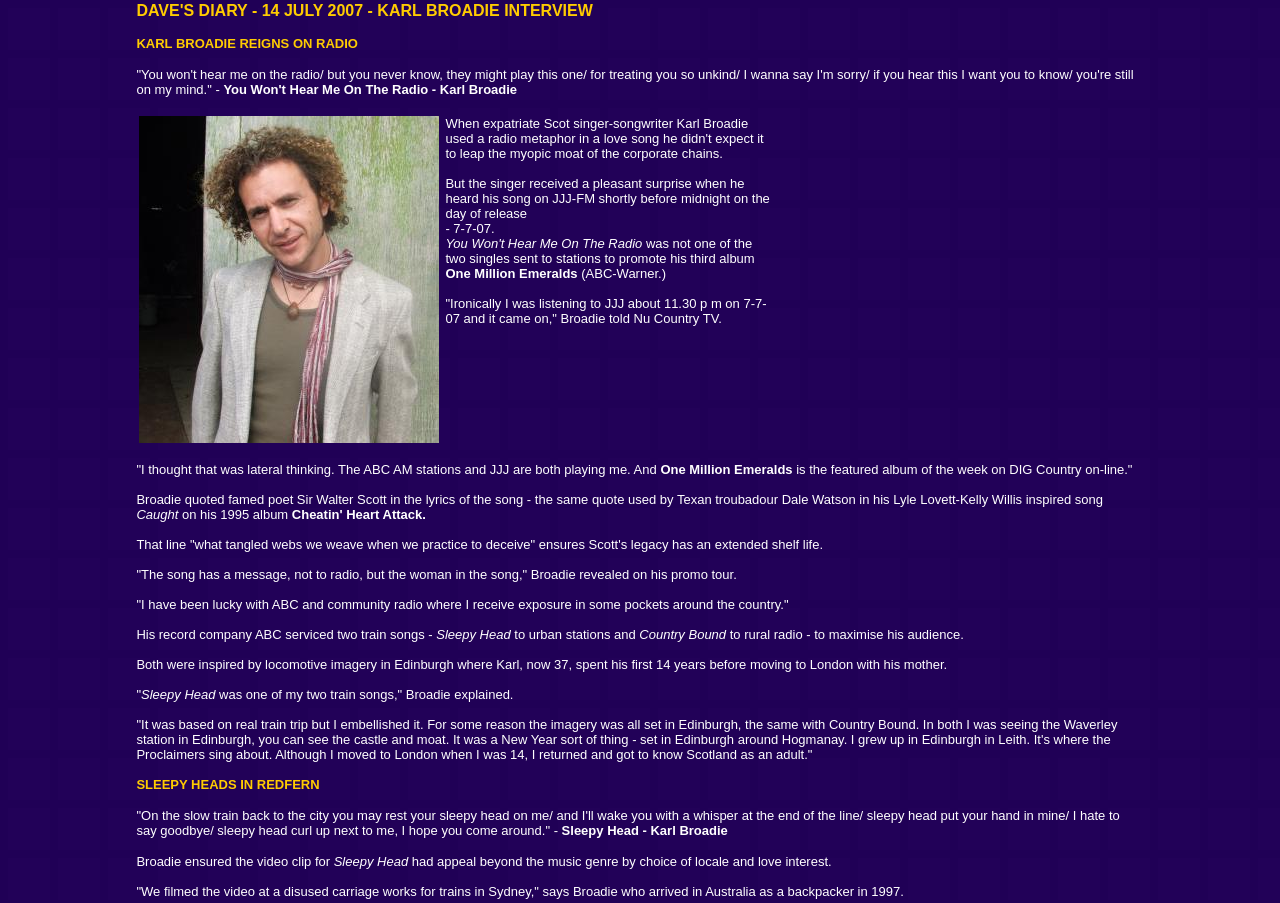Please give a concise answer to this question using a single word or phrase: 
Is the article about a musician?

Yes